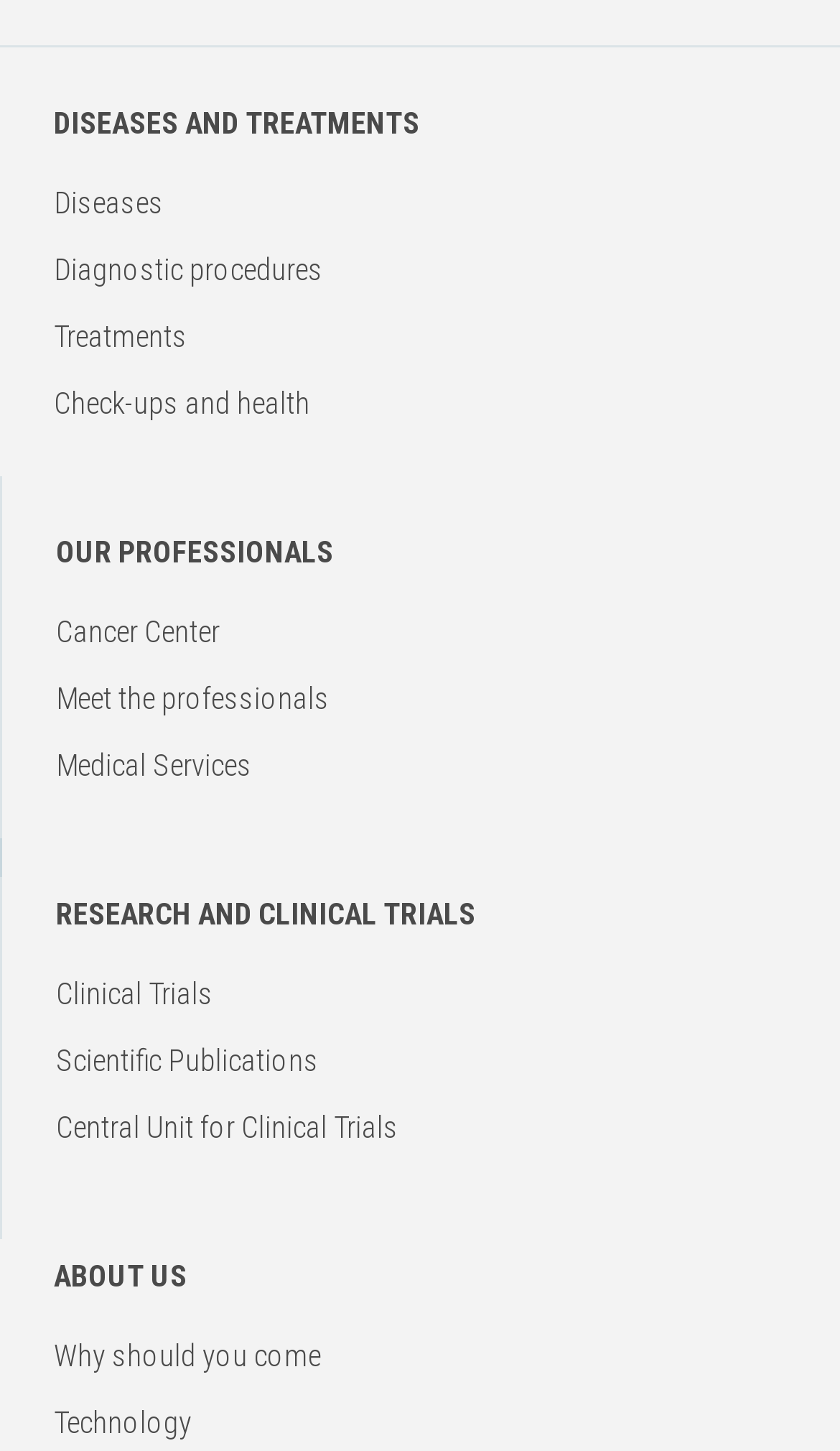Use a single word or phrase to answer the question:
What is the first disease-related link on the webpage?

Diseases